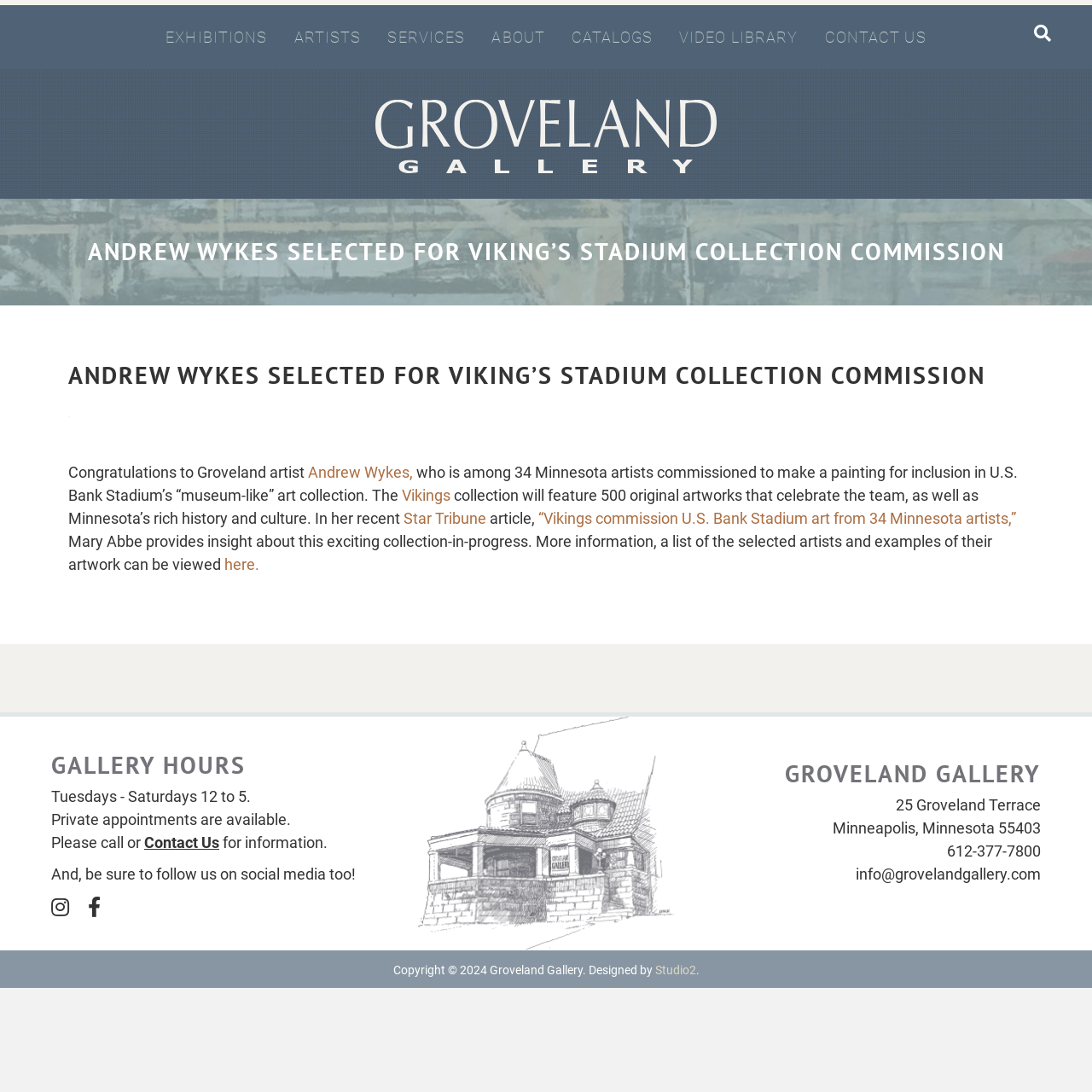What is the name of the social media platform with a button on the webpage?
Look at the image and answer the question using a single word or phrase.

Instagram